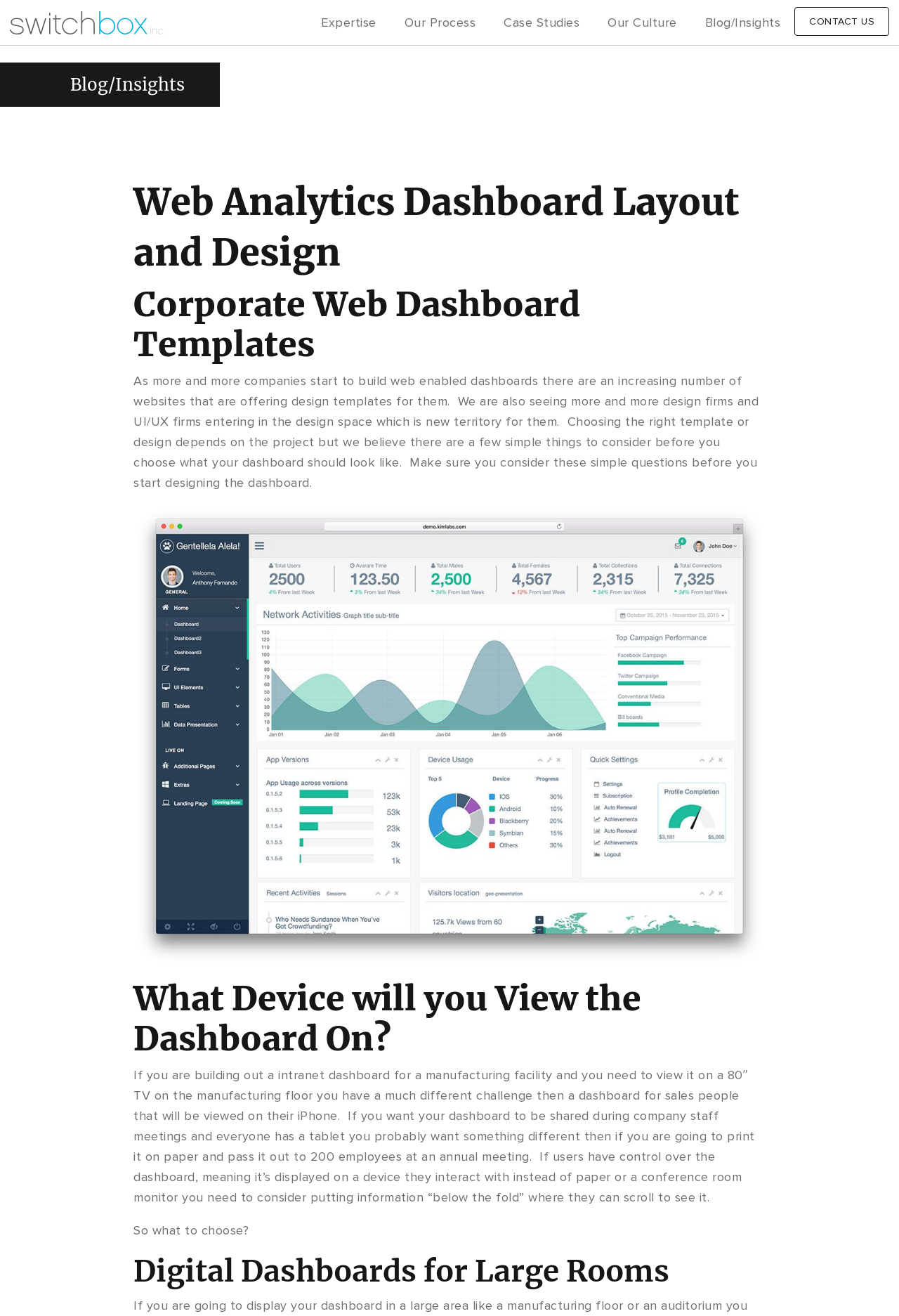Using floating point numbers between 0 and 1, provide the bounding box coordinates in the format (top-left x, top-left y, bottom-right x, bottom-right y). Locate the UI element described here: Blog/Insights

[0.768, 0.005, 0.884, 0.029]